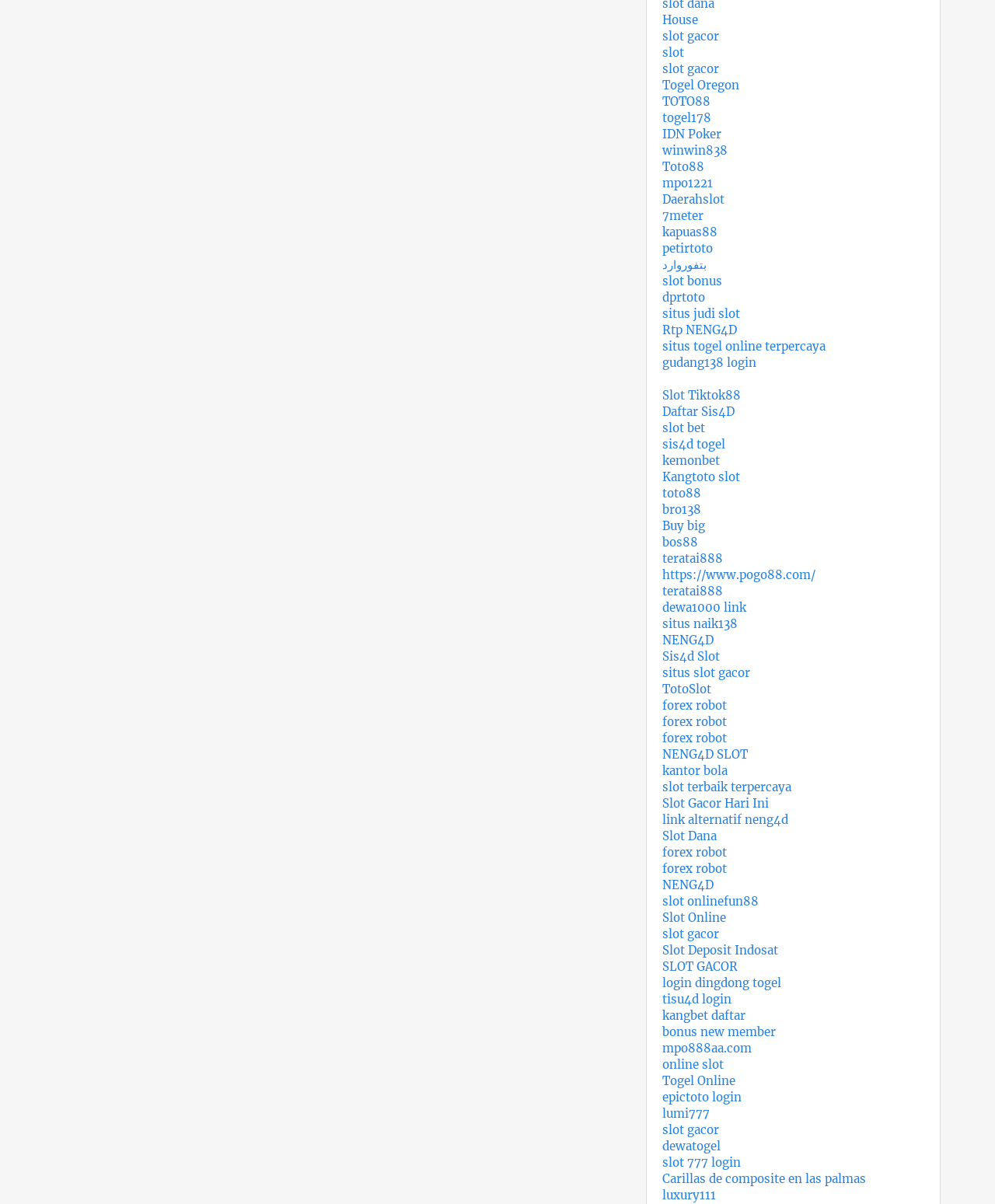Find the bounding box coordinates for the area that must be clicked to perform this action: "Explore 'Slot Gacor Hari Ini'".

[0.665, 0.661, 0.772, 0.673]